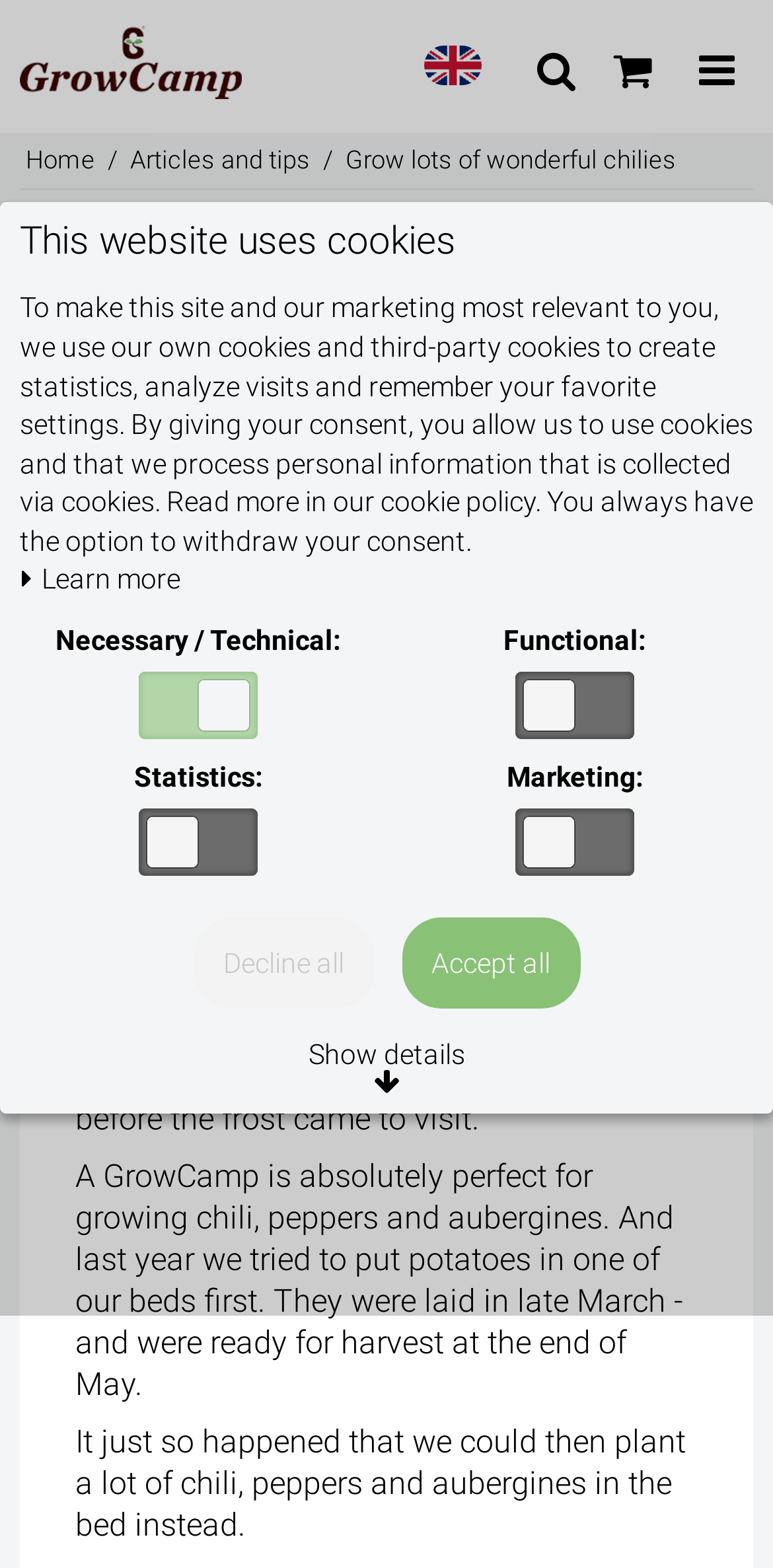Describe all visible elements and their arrangement on the webpage.

This webpage is about growing chilies and peppers, specifically in a GrowCamp. At the top left, there is a link to "GrowCamp" with an accompanying image. Next to it, there is a button labeled "UK5". On the top right, there are three links with icons, possibly representing social media or sharing options.

Below the top section, there is a main header that reads "Grow lots of wonderful chilies". Underneath, there is a large image related to the topic. The main content of the page is divided into paragraphs, describing the benefits of using a GrowCamp for growing chilies, peppers, and aubergines. The text also shares a personal experience of growing potatoes in a GrowCamp.

On the bottom left, there is a section about cookies, with a heading "What are cookies?" and a detailed explanation of what cookies are and how they are used. There are also buttons to "Learn more" and to manage cookie settings, including options to "Decline all", "Accept all", or "Show details".

Throughout the page, there are several buttons and links, including a navigation menu at the top with links to "Home", "Articles and tips", and the current page "Grow lots of wonderful chilies".